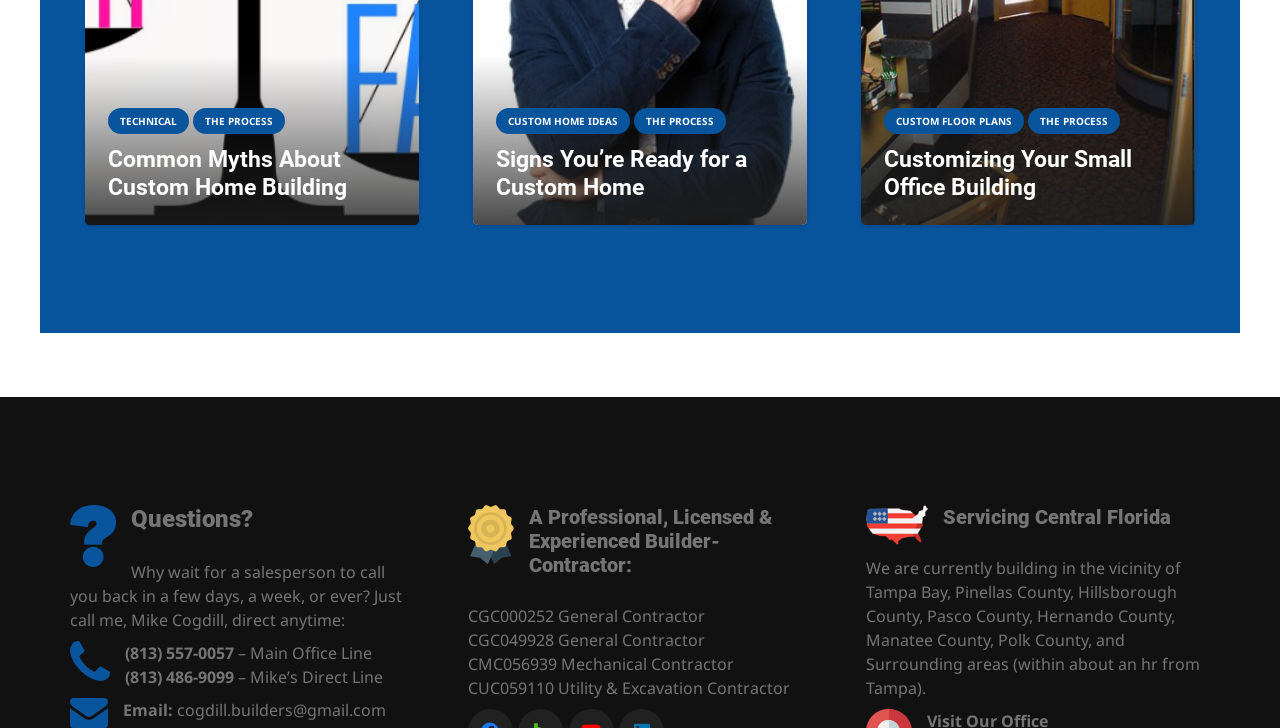Could you provide the bounding box coordinates for the portion of the screen to click to complete this instruction: "Read Most Popular Exterior Home Colors for 2024"?

[0.085, 0.199, 0.309, 0.277]